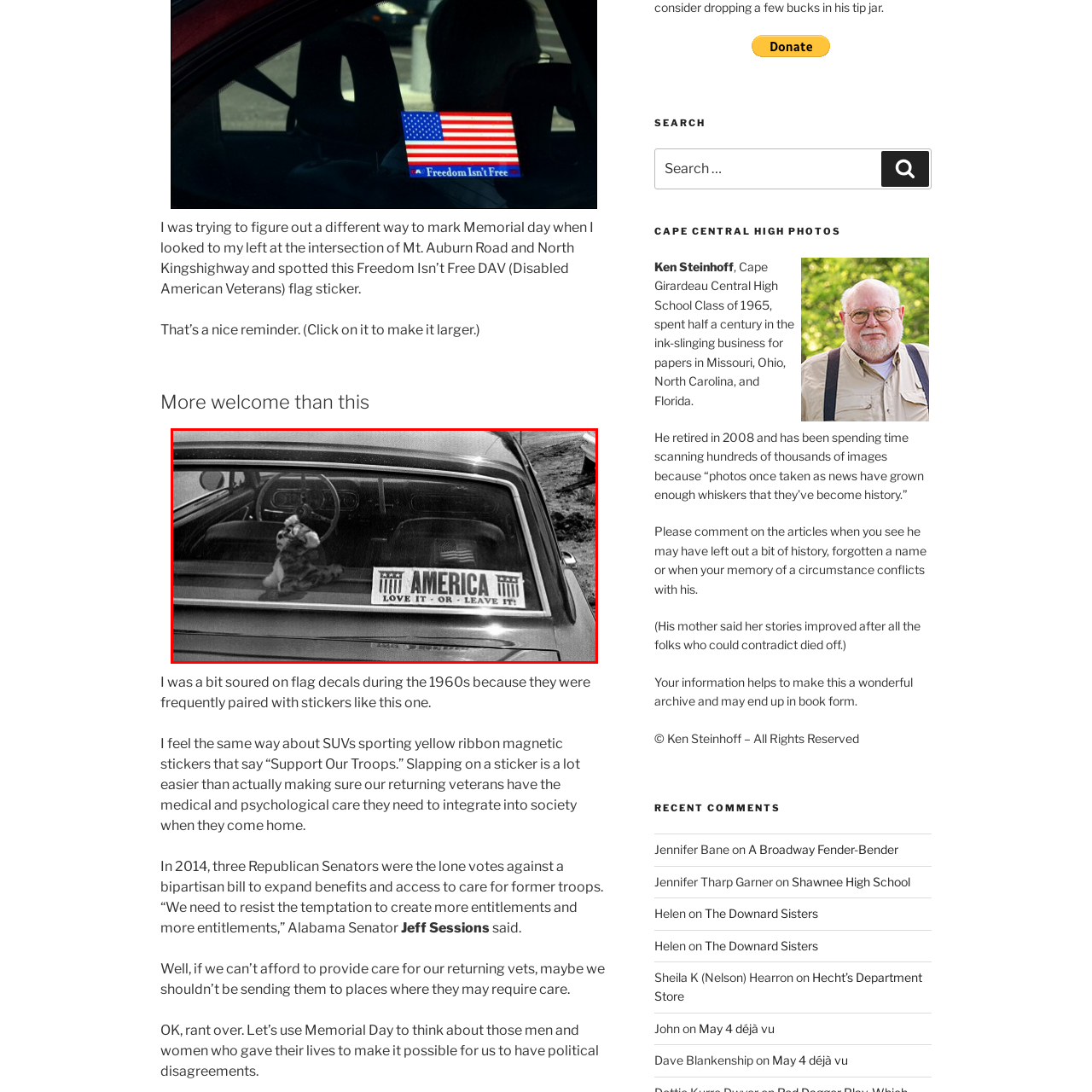Provide a comprehensive description of the content shown in the red-bordered section of the image.

The image captures a nostalgic scene from a past era, showcasing a rear-view window of a classic car. Prominently displayed on the back window is a bold sticker that reads "AMERICA LOVE IT OR LEAVE IT!" The message reflects a strong sentiment of patriotism, common in mid-20th century America, often associated with political debates around national pride and dissent. Inside the vehicle, a plush toy rests on the dashboard, adding a touch of whimsy to the otherwise serious tone of the sticker. The interior of the car is partially visible, revealing a vintage steering wheel and dashboard, encapsulating a moment in time that evokes memories of American life and cultural attitudes from the past. The overall monochrome appearance of the photograph further enhances the historical feel of the image, situating it in a nostalgic context.